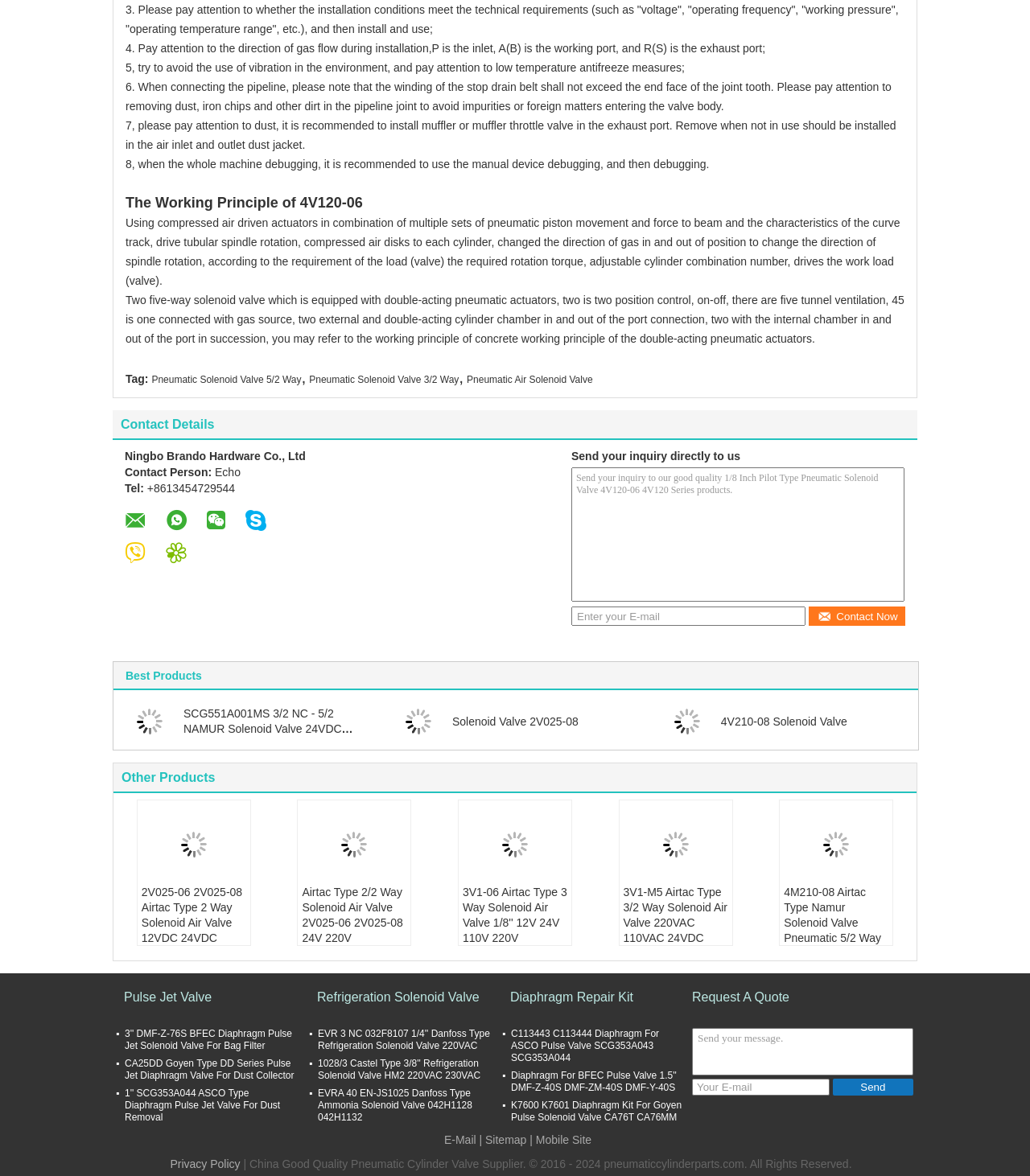Locate the coordinates of the bounding box for the clickable region that fulfills this instruction: "Learn more about 'Pneumatic Solenoid Valve 5/2 Way'".

[0.147, 0.313, 0.297, 0.331]